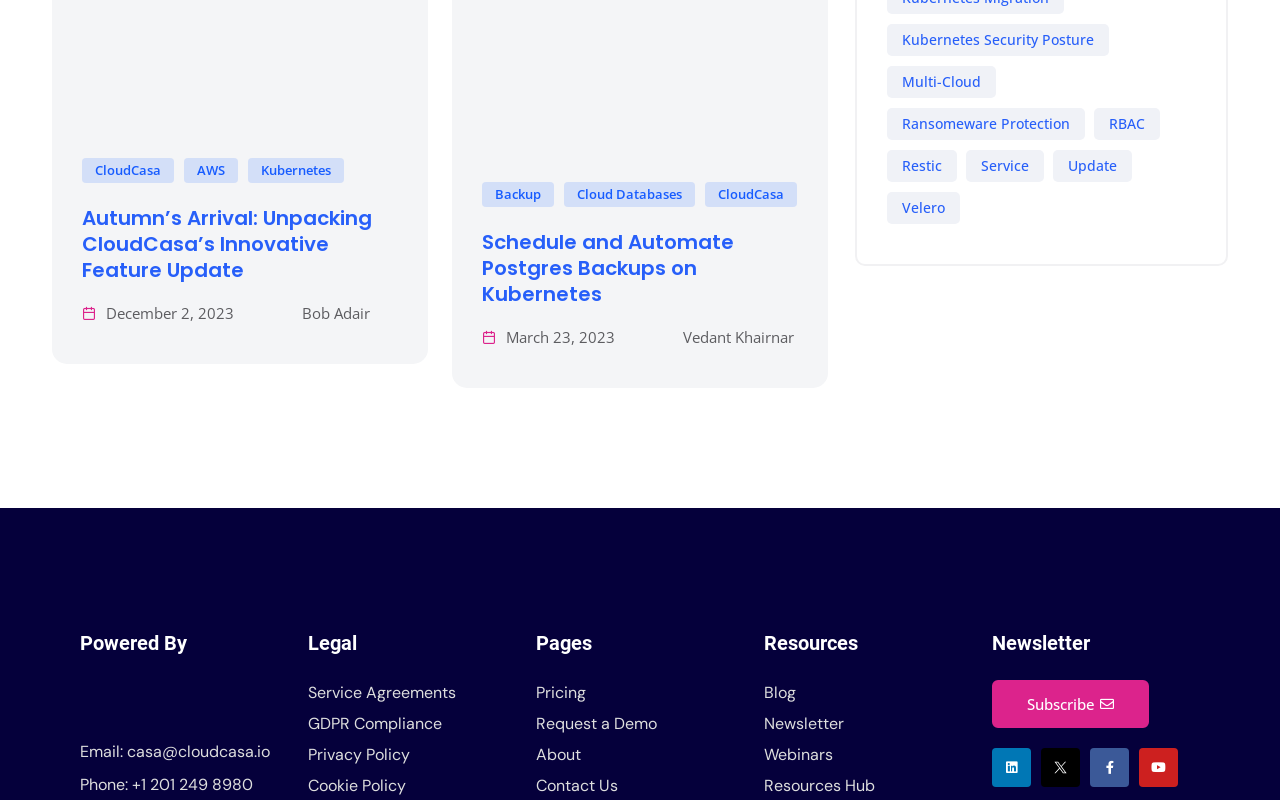What is the category of the 'Ransomeware Protection' link?
From the screenshot, provide a brief answer in one word or phrase.

Security